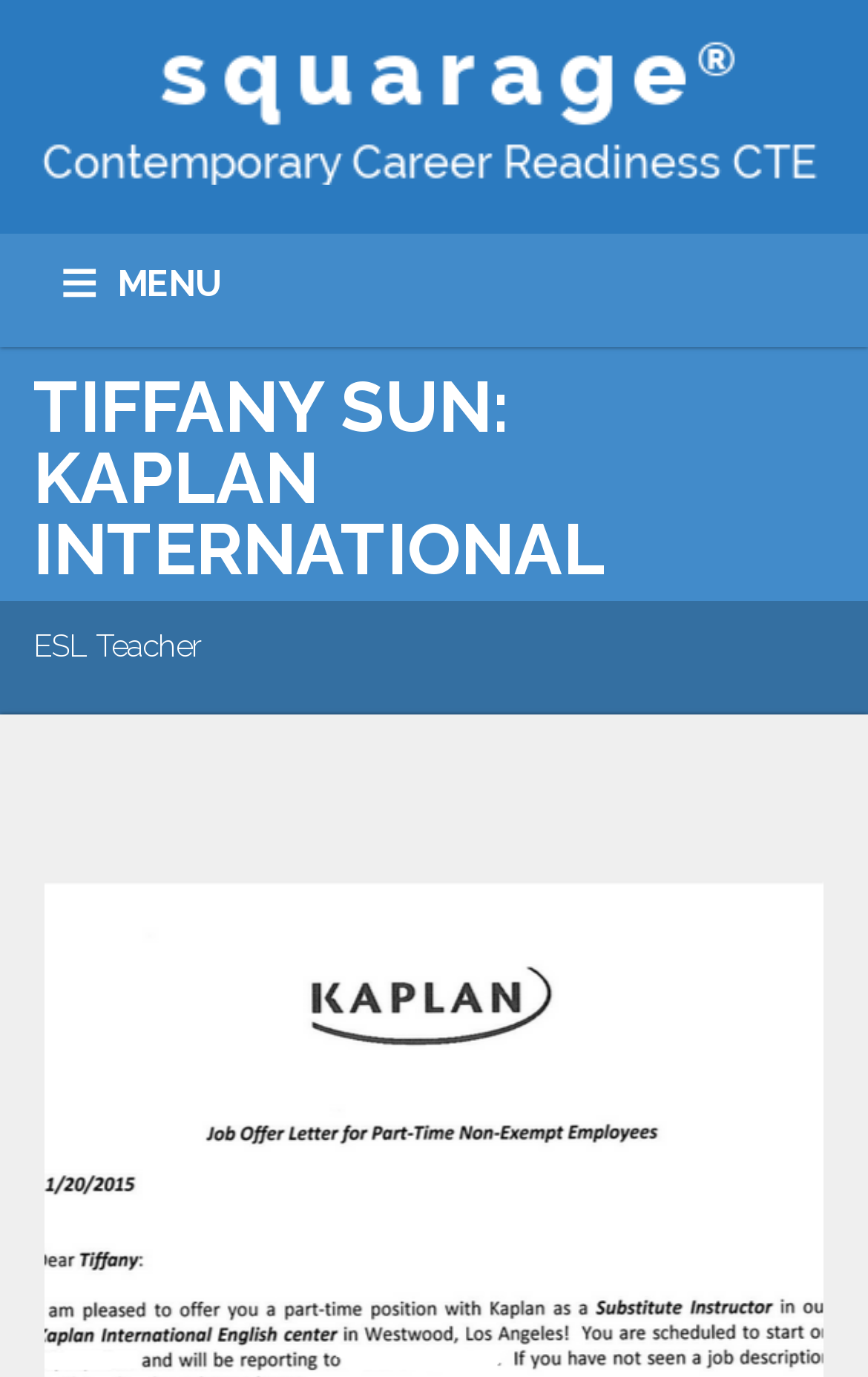Using the description: "Services", determine the UI element's bounding box coordinates. Ensure the coordinates are in the format of four float numbers between 0 and 1, i.e., [left, top, right, bottom].

[0.0, 0.33, 0.269, 0.402]